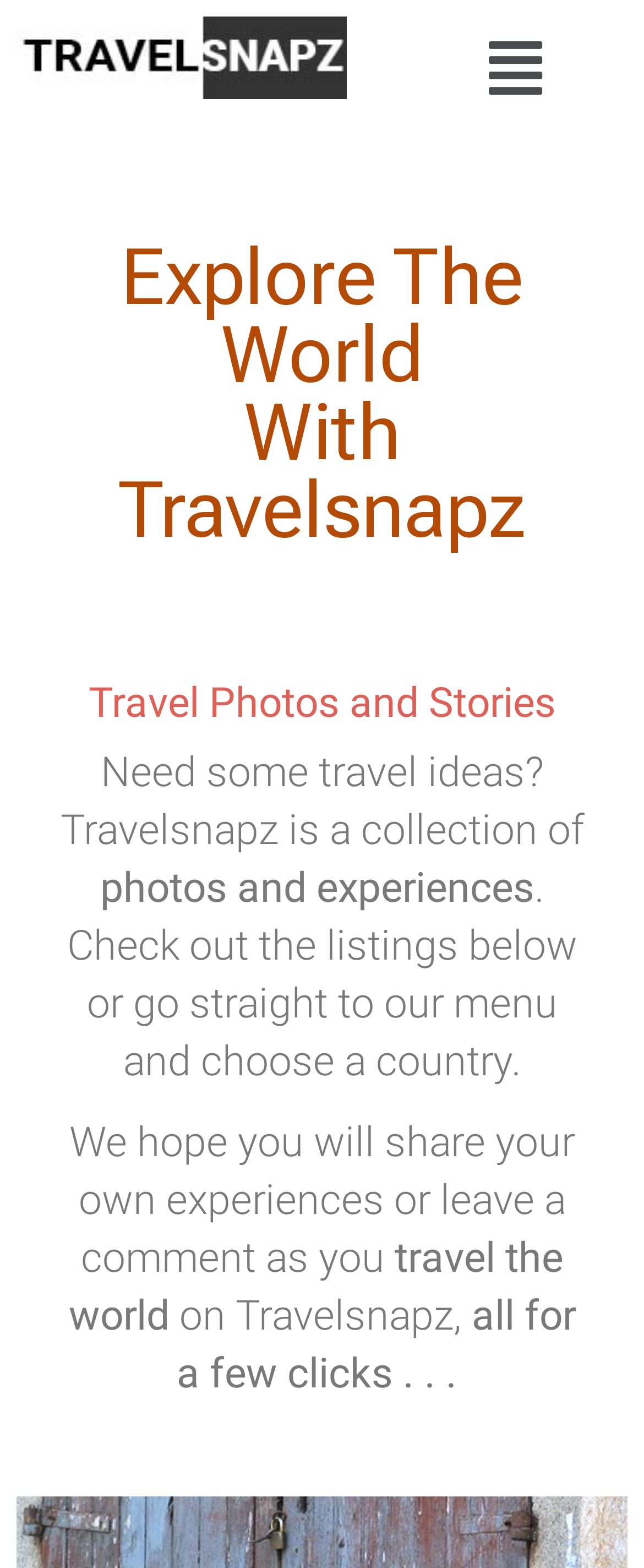What is the main theme of this website?
From the details in the image, answer the question comprehensively.

The main theme of this website is travel, as indicated by the headings 'Explore The World With Travelsnapz' and 'Travel Photos and Stories', as well as the text describing the website as a collection of travel photos and experiences.